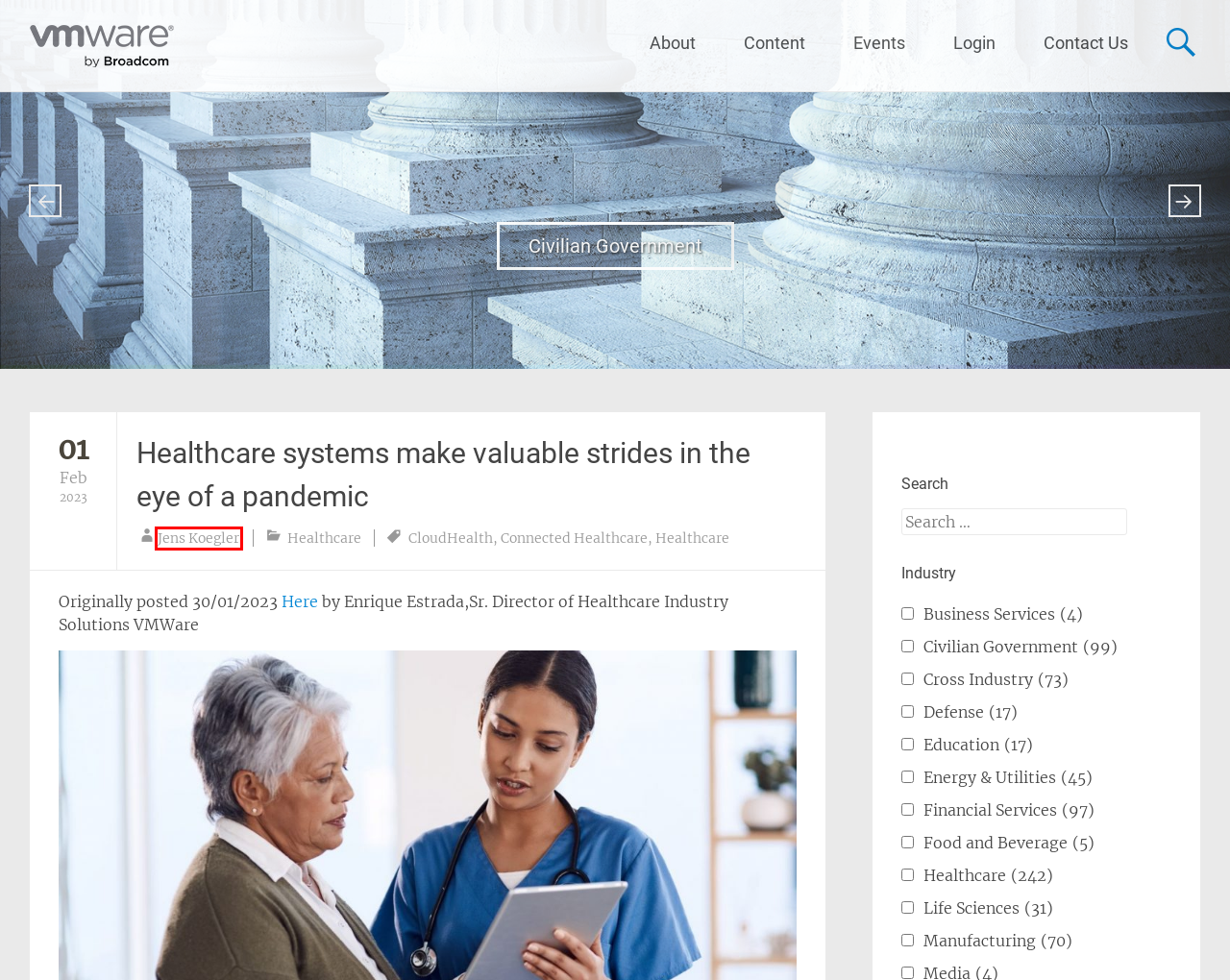You have a screenshot of a webpage with a red bounding box around an element. Select the webpage description that best matches the new webpage after clicking the element within the red bounding box. Here are the descriptions:
A. Connected Healthcare – VMware Industry
B. CloudHealth – VMware Industry
C. Healthcare – VMware Industry
D. About – VMware Industry
E. Events from September 27, 2023 – May 15, 2023 – VMware Industry
F. Contact Us – VMware Industry
G. Jens Koegler – VMware Industry
H. VMware Industry – VMware Industry

G